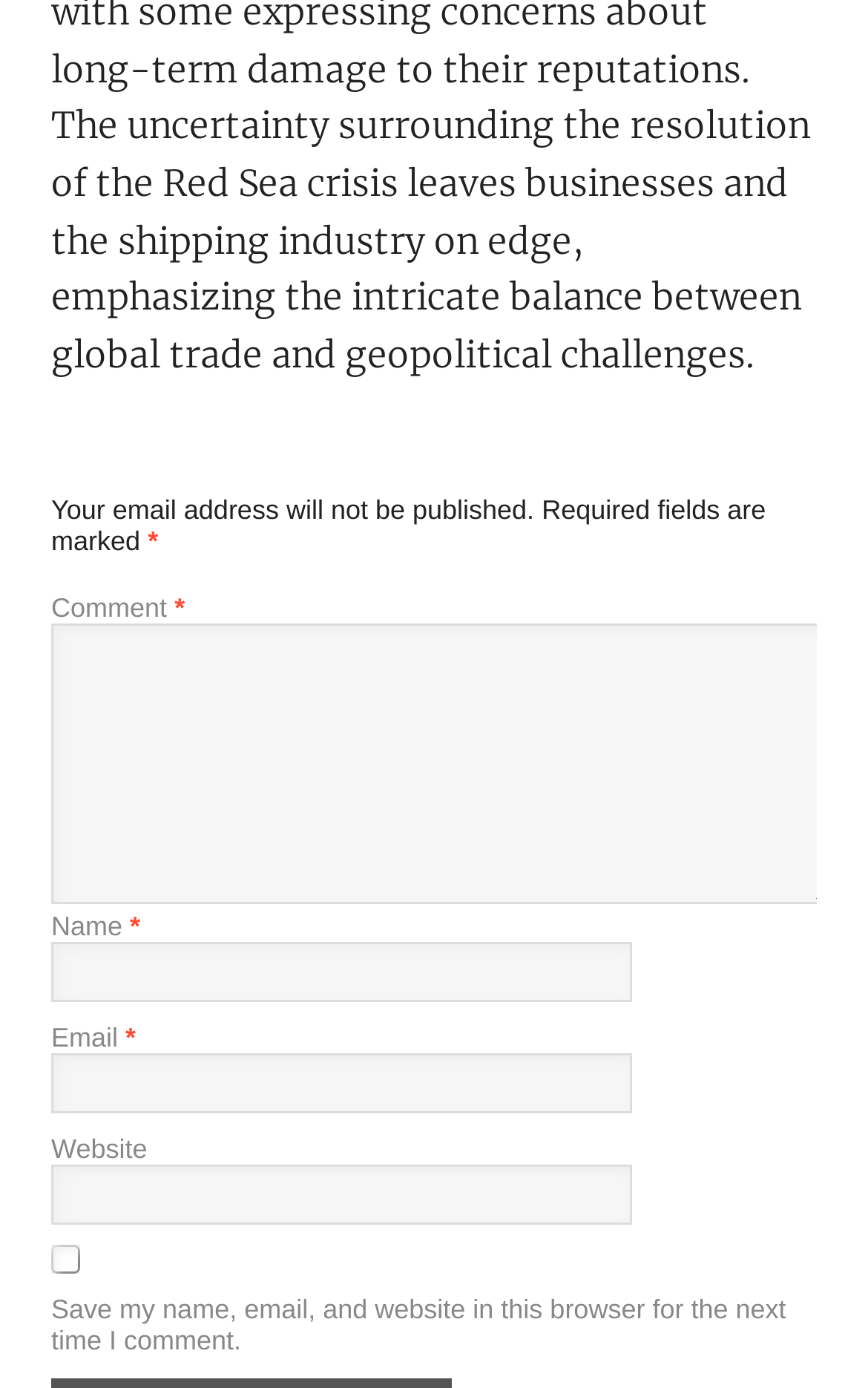By analyzing the image, answer the following question with a detailed response: What is the label of the third textbox?

The third textbox element has a corresponding StaticText element with OCR text 'Email', which serves as its label.